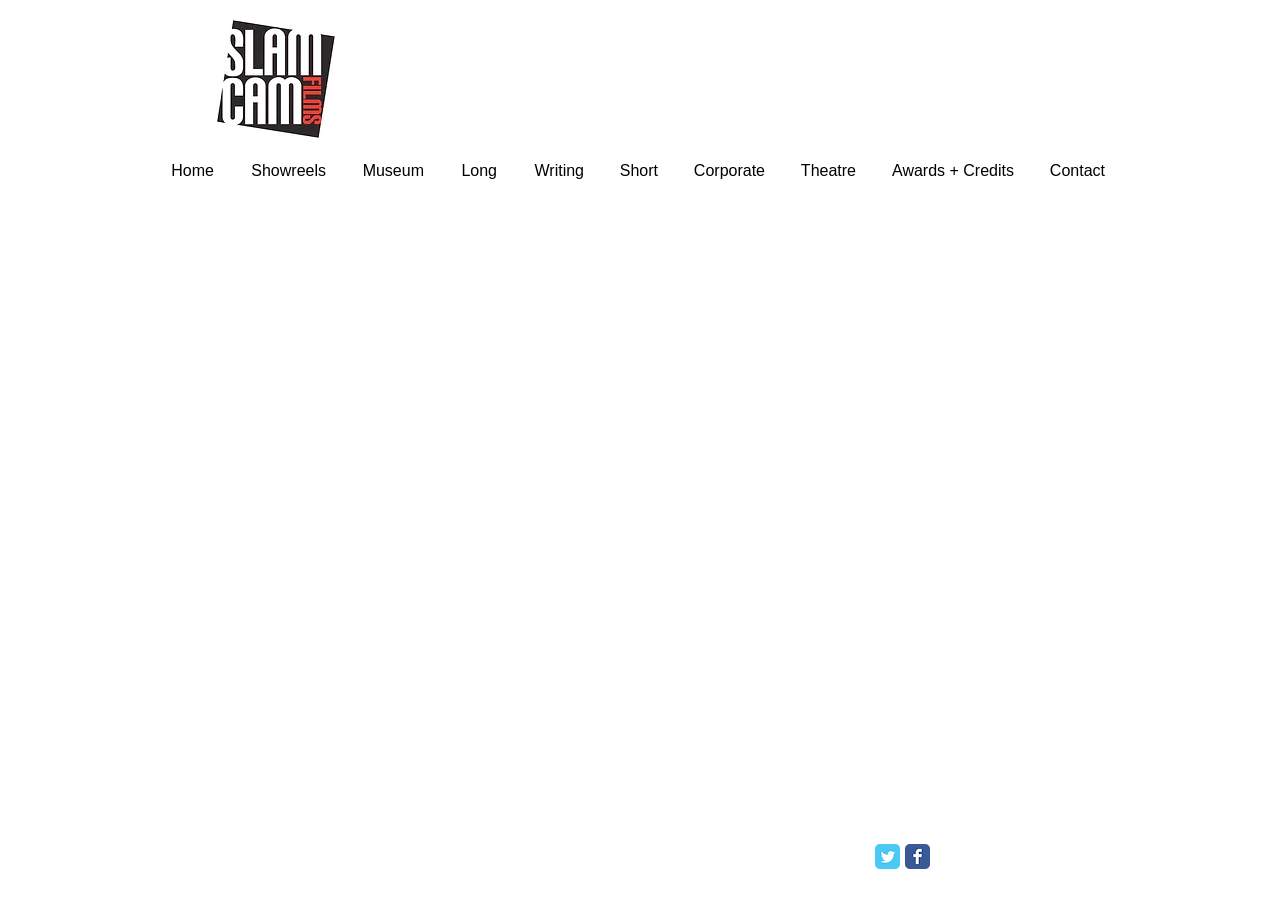Please determine the bounding box coordinates of the section I need to click to accomplish this instruction: "Go to the 'Contact' page".

[0.805, 0.162, 0.877, 0.213]